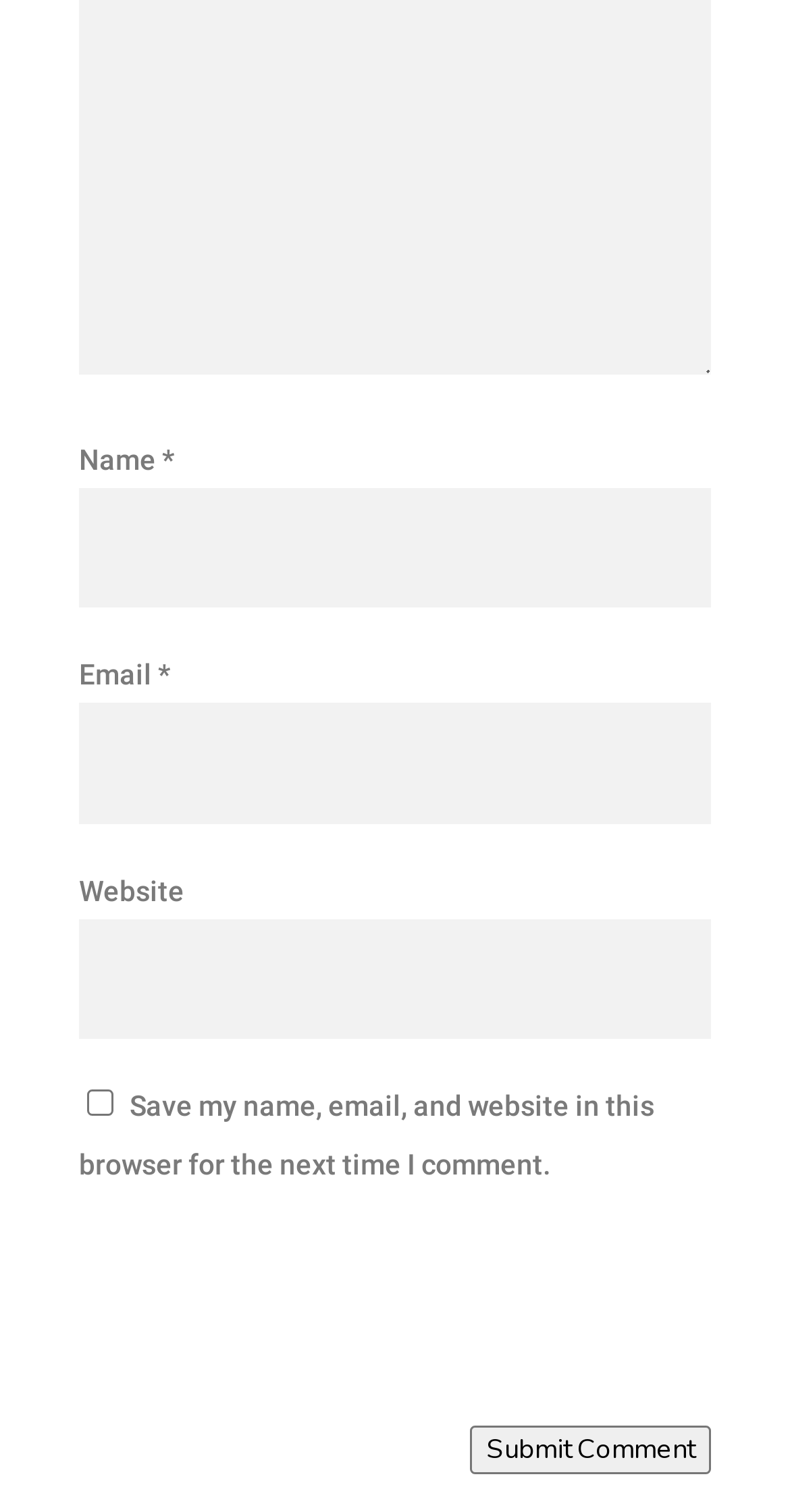Please answer the following question using a single word or phrase: What is the reCAPTCHA for?

Spam protection